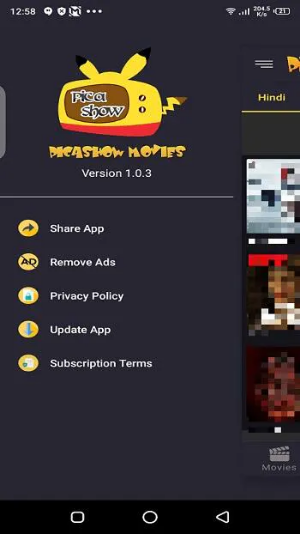What is the highlighted content category?
Make sure to answer the question with a detailed and comprehensive explanation.

On the right side of the screen, a selection of content categories is visible, and 'Hindi' is particularly highlighted, indicating a focus on Hindi movies or content.